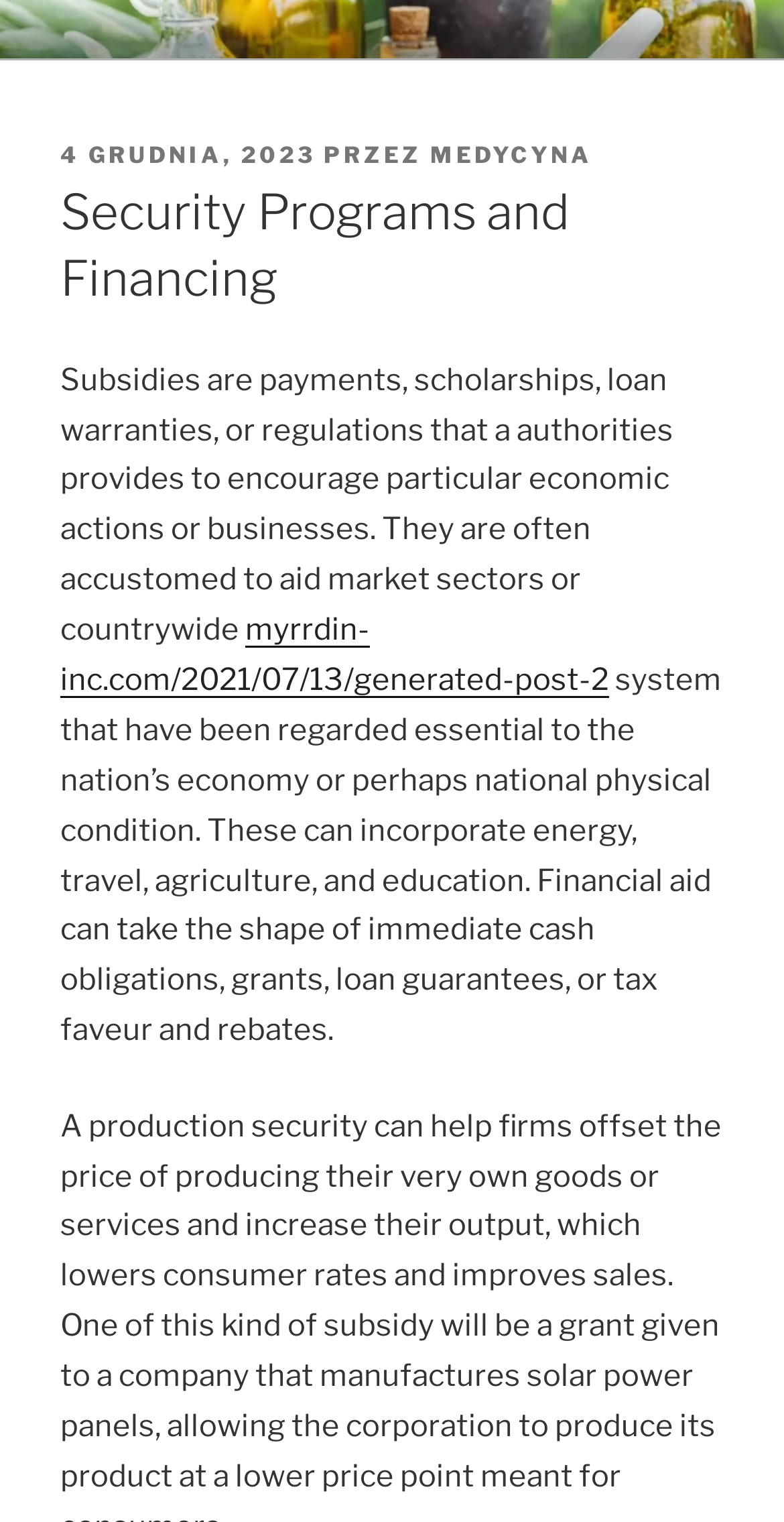What is the author of the article?
Please look at the screenshot and answer using one word or phrase.

MEDYCYNA